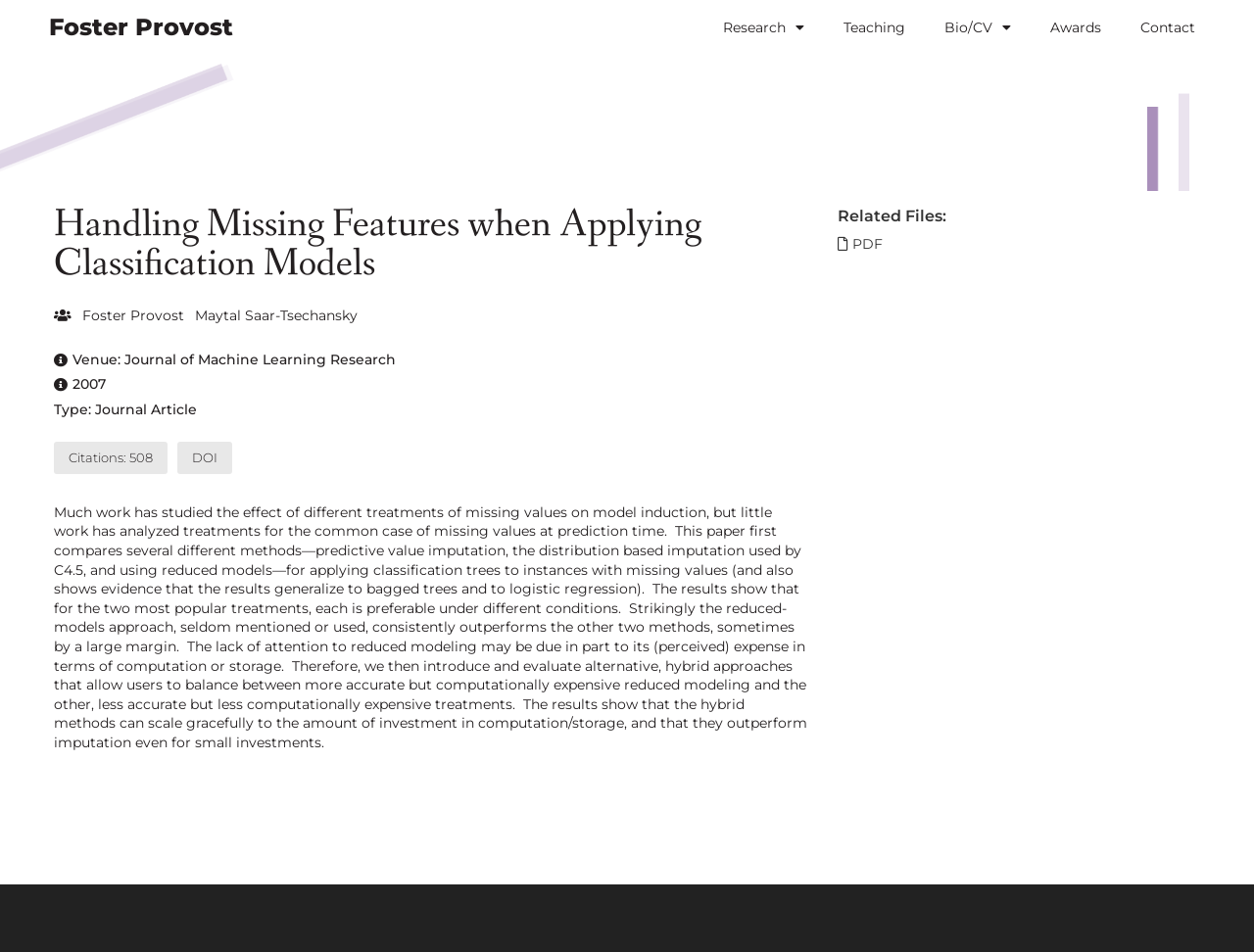Identify the bounding box coordinates for the UI element described by the following text: "Foster Provost". Provide the coordinates as four float numbers between 0 and 1, in the format [left, top, right, bottom].

[0.039, 0.013, 0.186, 0.043]